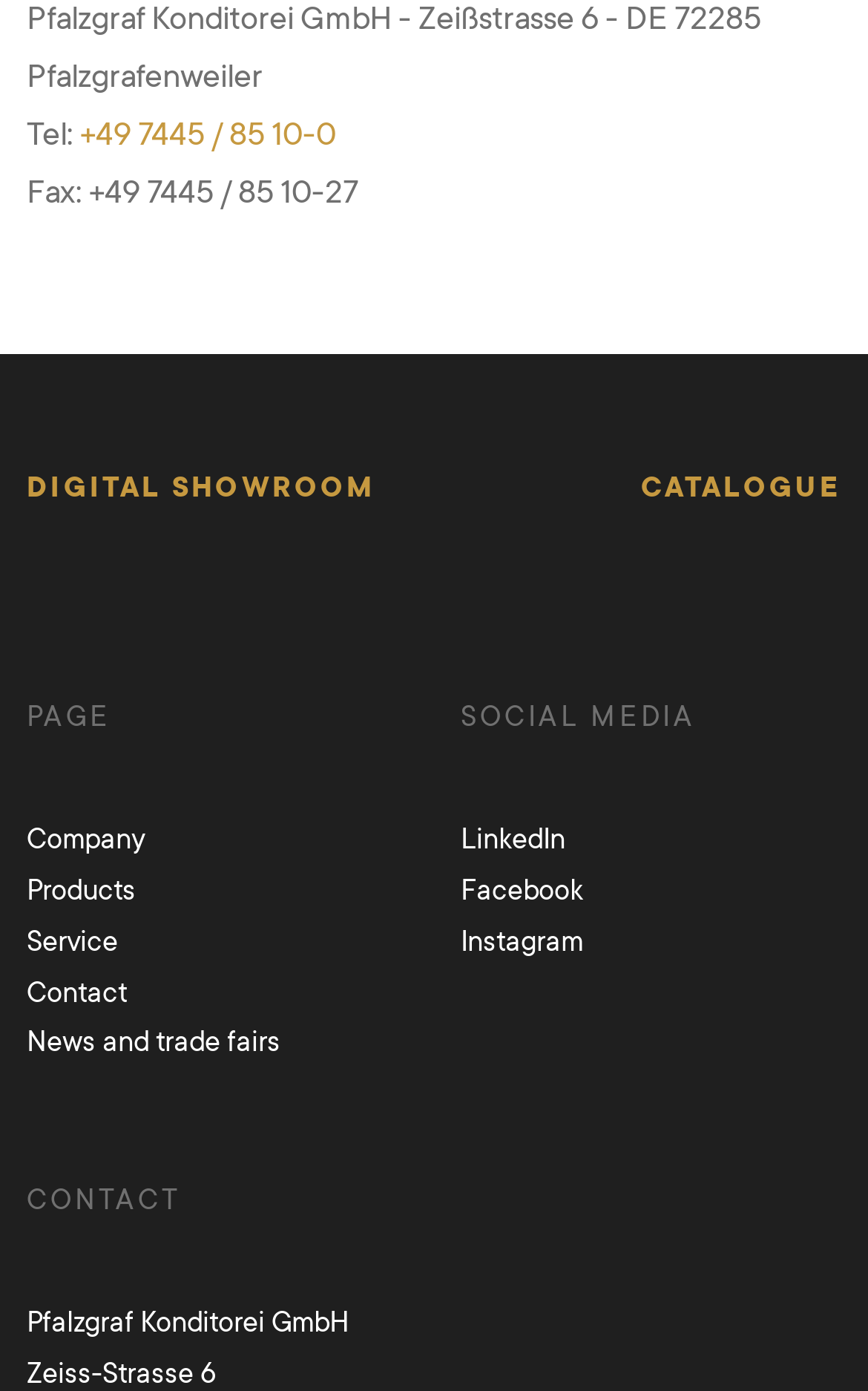Please specify the bounding box coordinates of the clickable region to carry out the following instruction: "go to the 'Contact' page". The coordinates should be four float numbers between 0 and 1, in the format [left, top, right, bottom].

[0.031, 0.699, 0.146, 0.726]